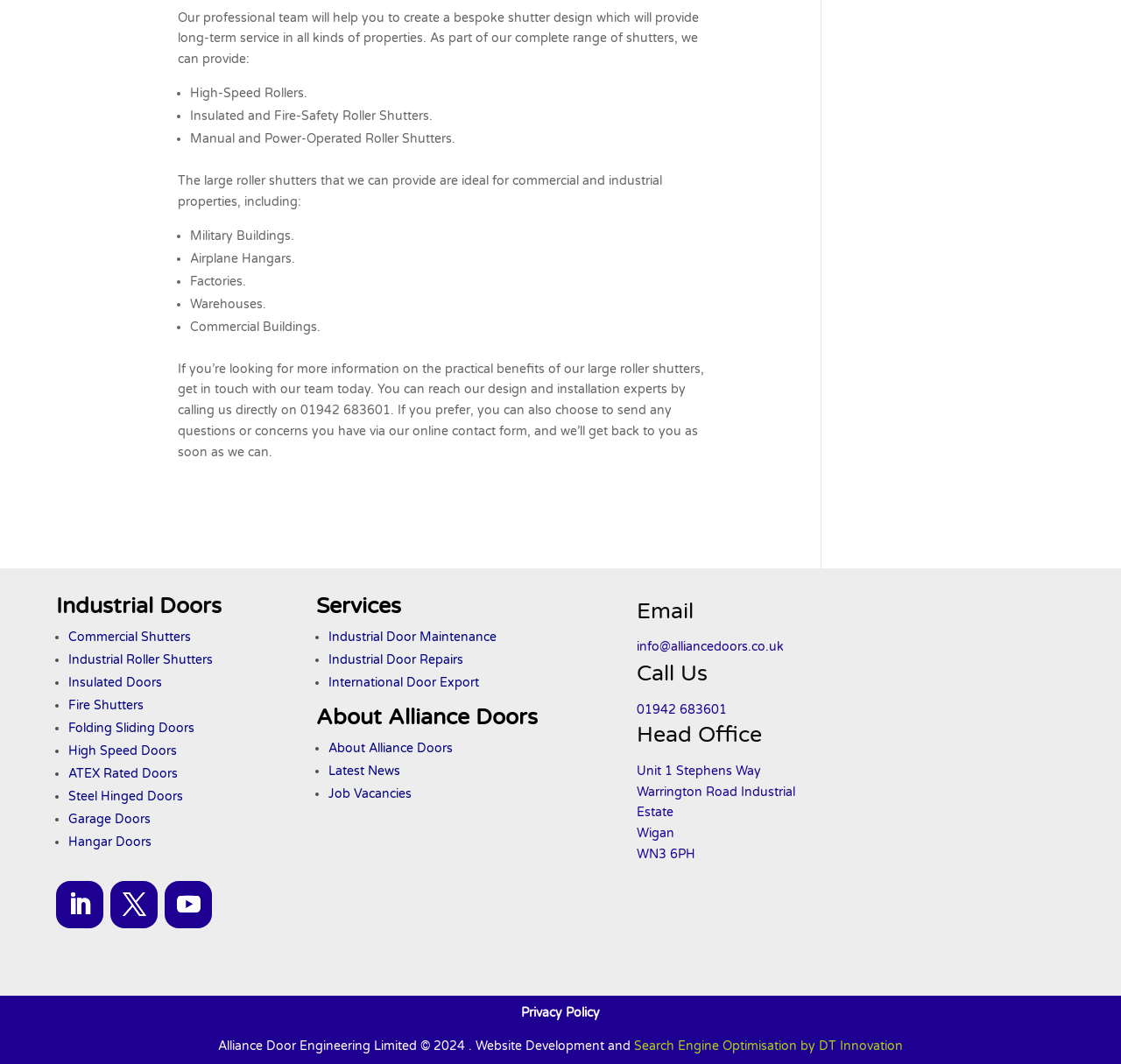What is the address of Alliance Doors' head office?
Answer the question with a detailed and thorough explanation.

The webpage provides the address of Alliance Doors' head office, which is located at 'Unit 1 Stephens Way, Warrington Road Industrial Estate, Wigan, WN3 6PH'.